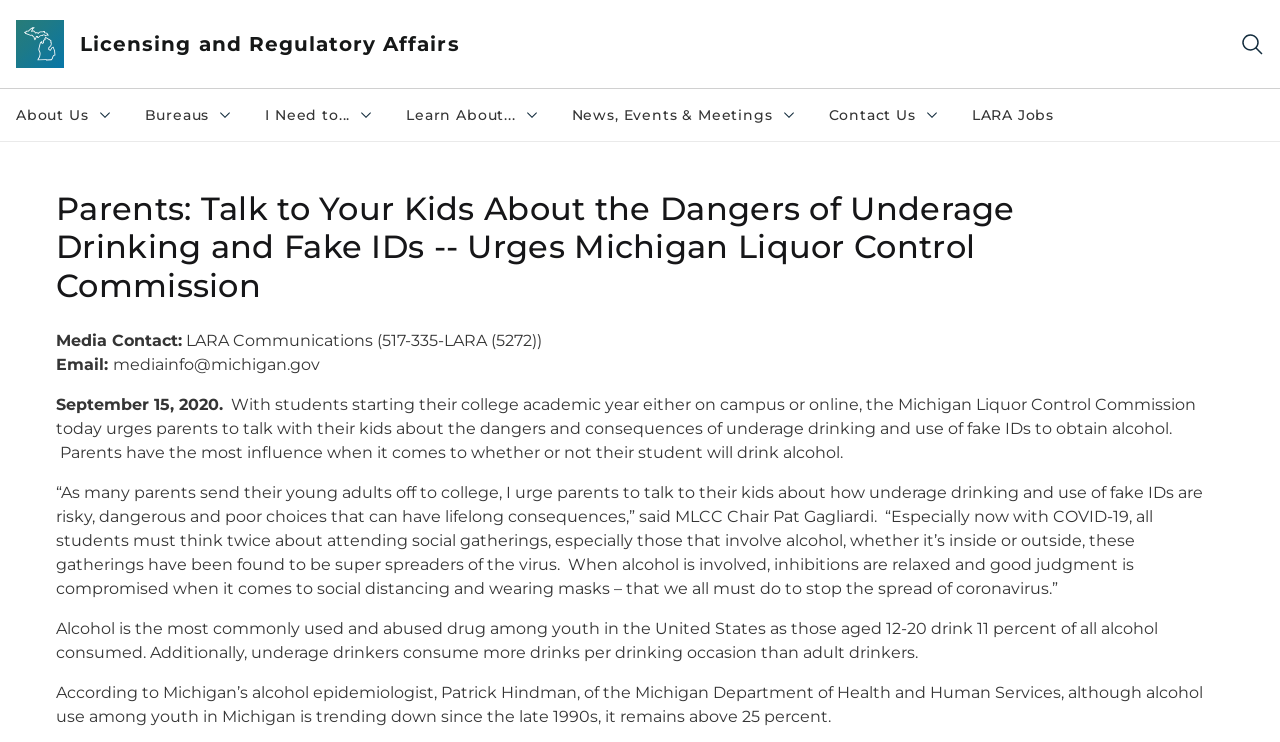Predict the bounding box coordinates of the area that should be clicked to accomplish the following instruction: "Go to About Us". The bounding box coordinates should consist of four float numbers between 0 and 1, i.e., [left, top, right, bottom].

[0.0, 0.12, 0.1, 0.19]